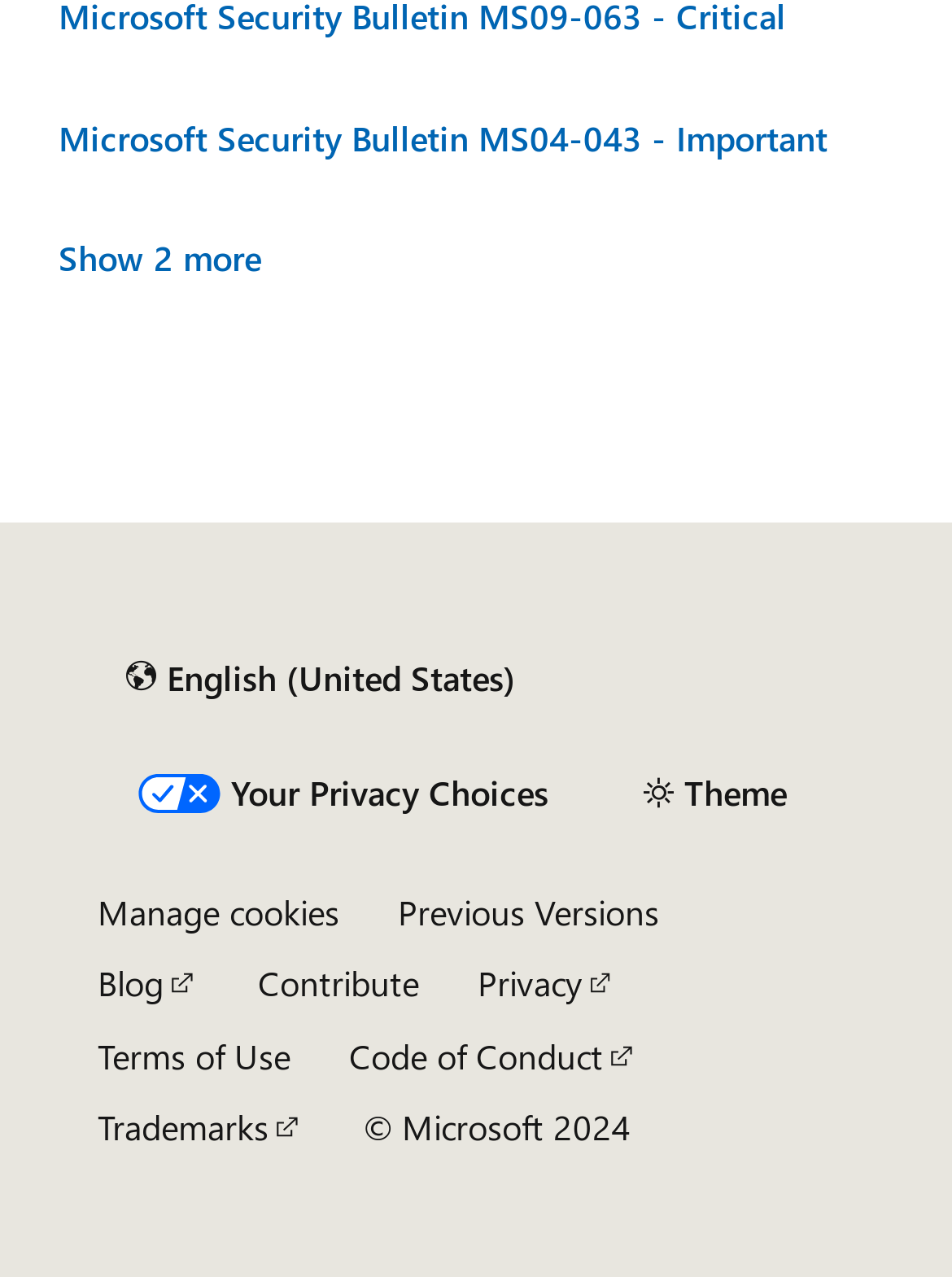Pinpoint the bounding box coordinates of the clickable area necessary to execute the following instruction: "Manage cookies". The coordinates should be given as four float numbers between 0 and 1, namely [left, top, right, bottom].

[0.103, 0.699, 0.356, 0.73]